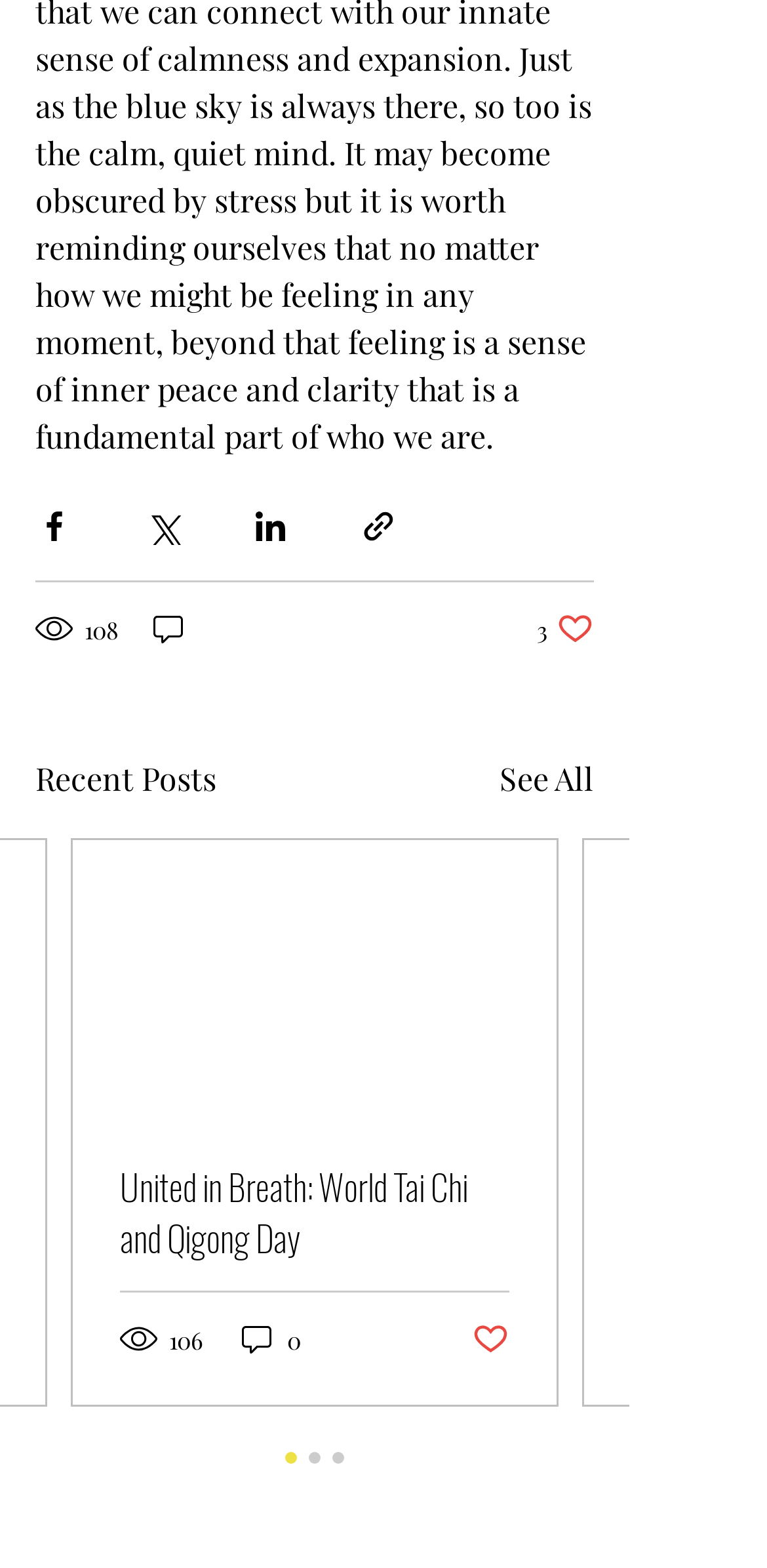Please predict the bounding box coordinates of the element's region where a click is necessary to complete the following instruction: "View recent posts". The coordinates should be represented by four float numbers between 0 and 1, i.e., [left, top, right, bottom].

[0.046, 0.482, 0.282, 0.512]